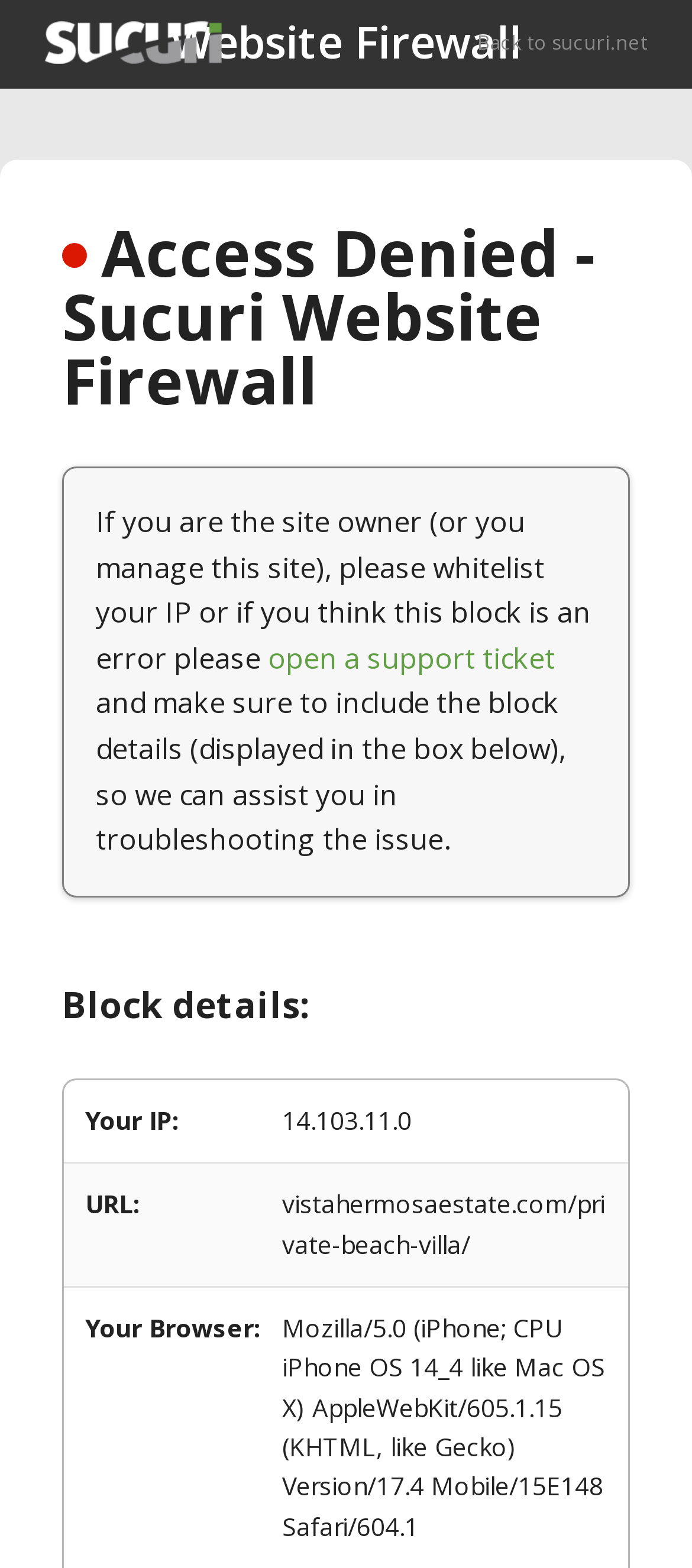Please find and generate the text of the main header of the webpage.

Access Denied - Sucuri Website Firewall